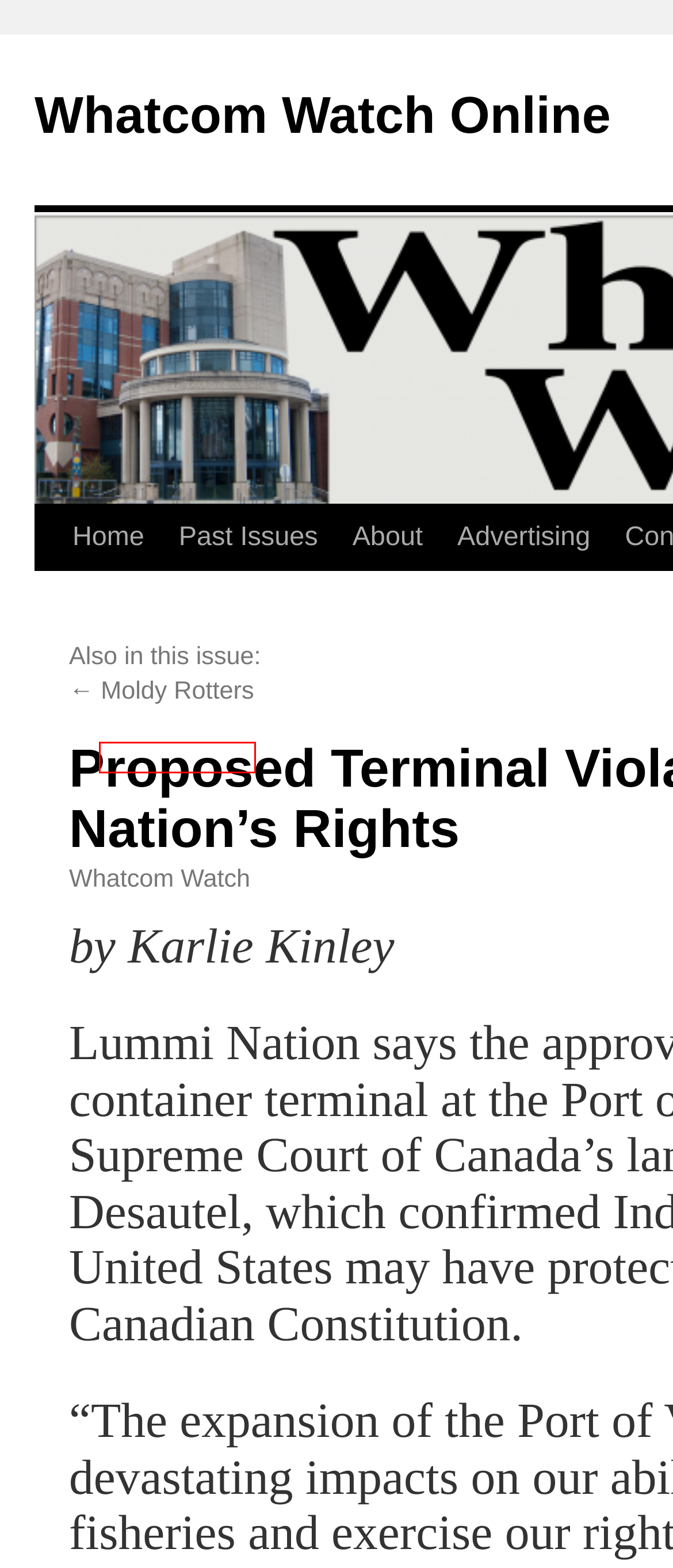You have been given a screenshot of a webpage with a red bounding box around a UI element. Select the most appropriate webpage description for the new webpage that appears after clicking the element within the red bounding box. The choices are:
A. Whatcom Watch Online | A community forum on government, environmental issues and media
B. Contact | Whatcom Watch Online
C. Moldy Rotters | Whatcom Watch Online
D. Housing | Article Categories | Whatcom Watch Online
E. Past Issues | Whatcom Watch Online
F. Lummi | Article Categories | Whatcom Watch Online
G. Advertising | Whatcom Watch Online
H. About | Whatcom Watch Online

C